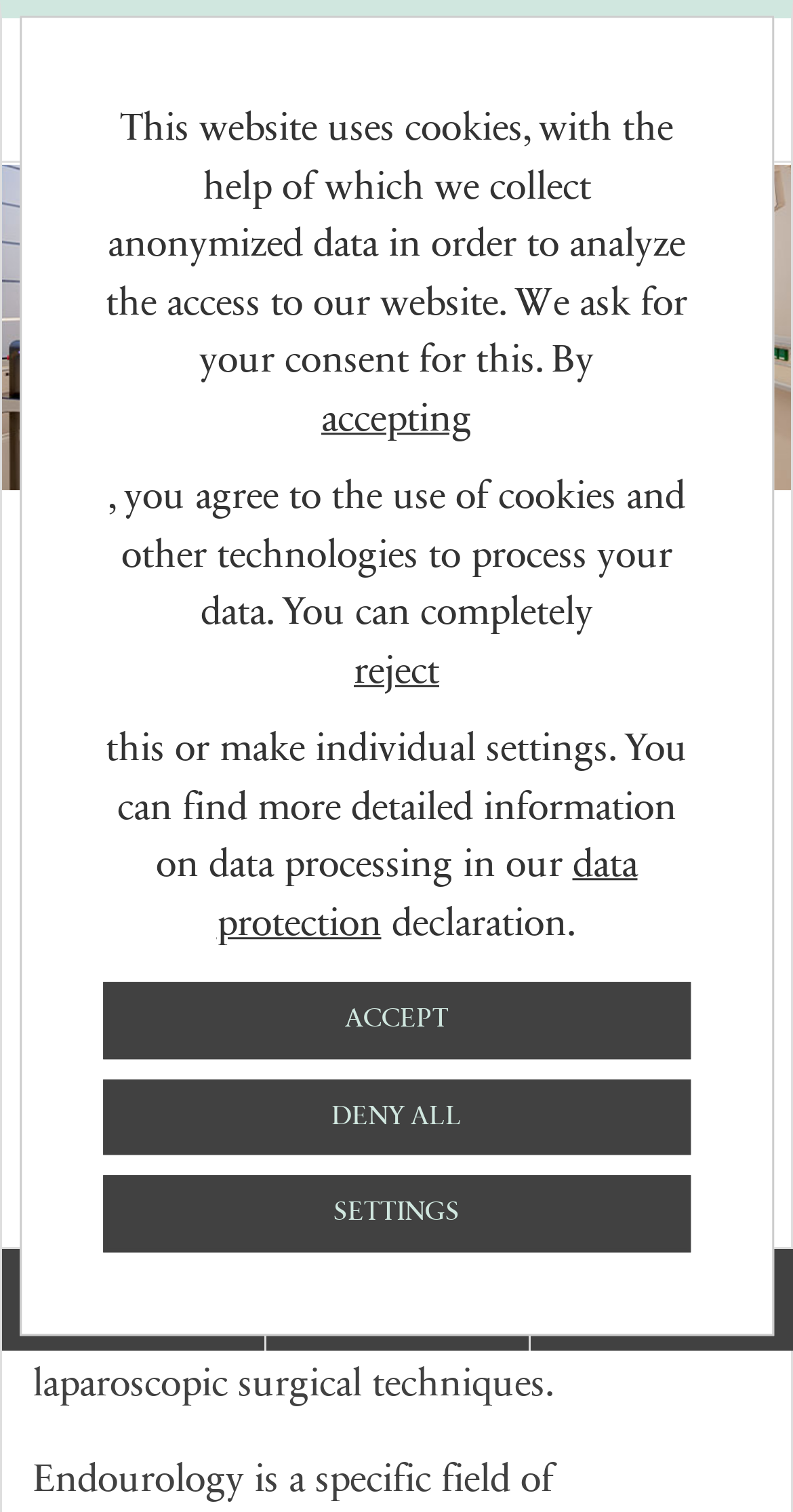Locate the bounding box coordinates of the area that needs to be clicked to fulfill the following instruction: "Search for a term". The coordinates should be in the format of four float numbers between 0 and 1, namely [left, top, right, bottom].

[0.041, 0.11, 0.959, 0.17]